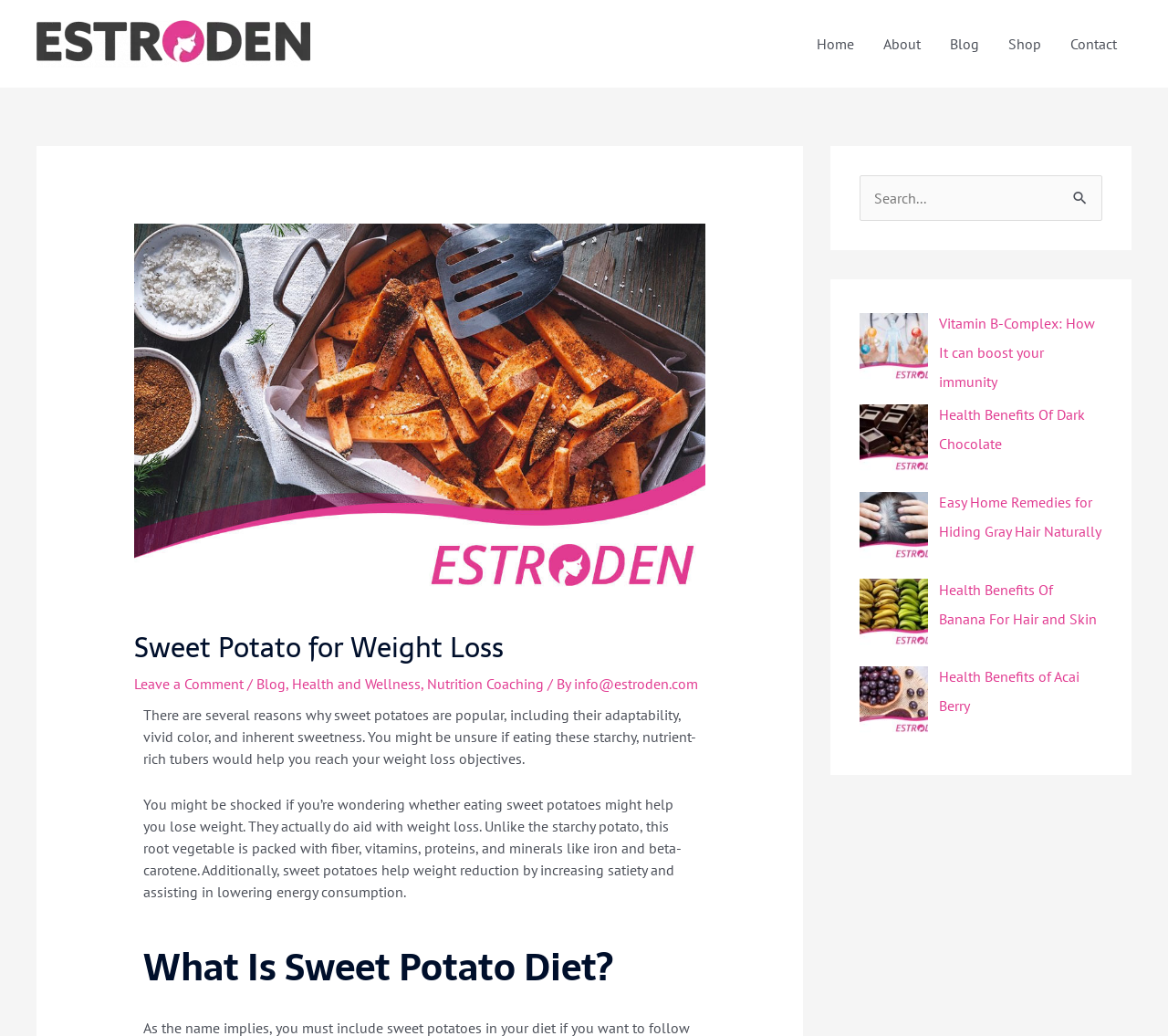Please identify the bounding box coordinates of the region to click in order to complete the task: "Read the 'Sweet Potato for Weight Loss' article". The coordinates must be four float numbers between 0 and 1, specified as [left, top, right, bottom].

[0.115, 0.61, 0.604, 0.641]